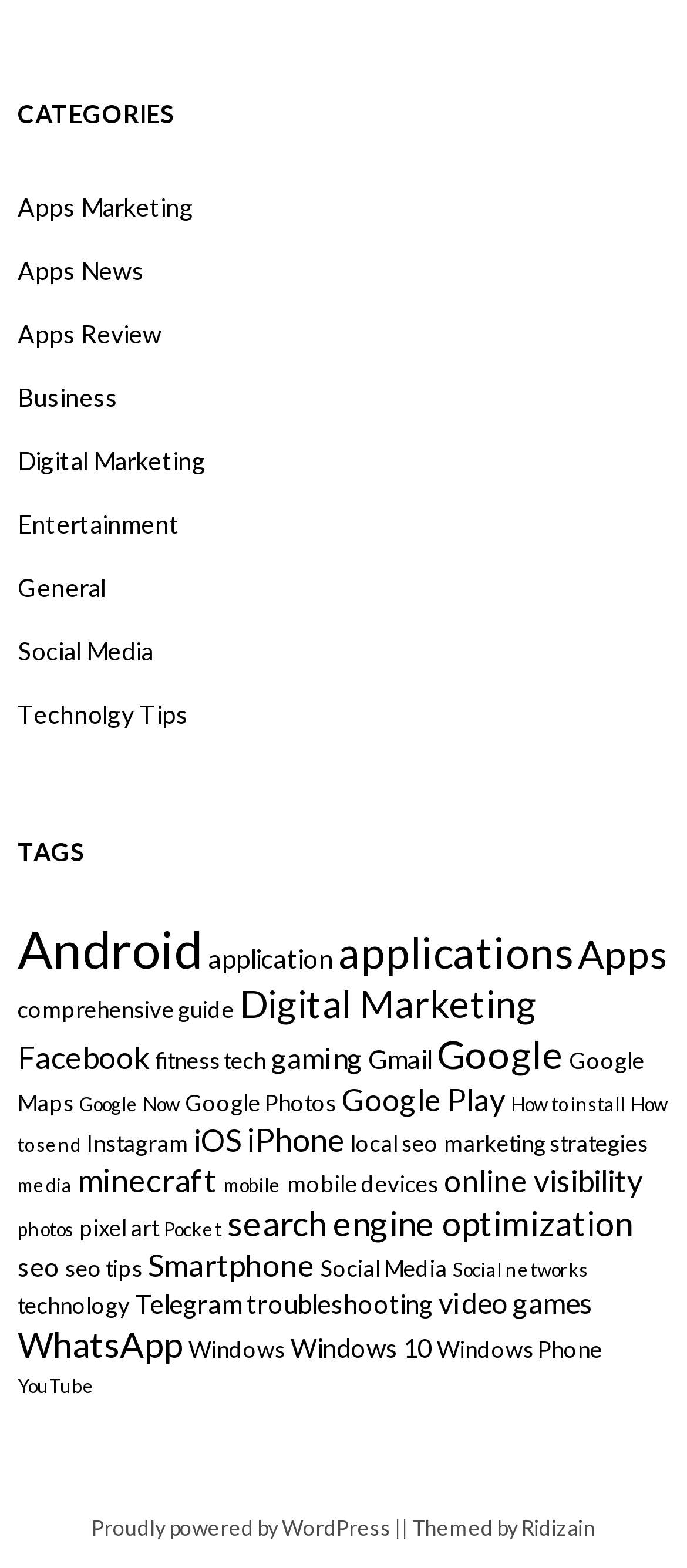Locate the bounding box coordinates of the area you need to click to fulfill this instruction: 'Click on Apps Marketing'. The coordinates must be in the form of four float numbers ranging from 0 to 1: [left, top, right, bottom].

[0.026, 0.122, 0.29, 0.141]